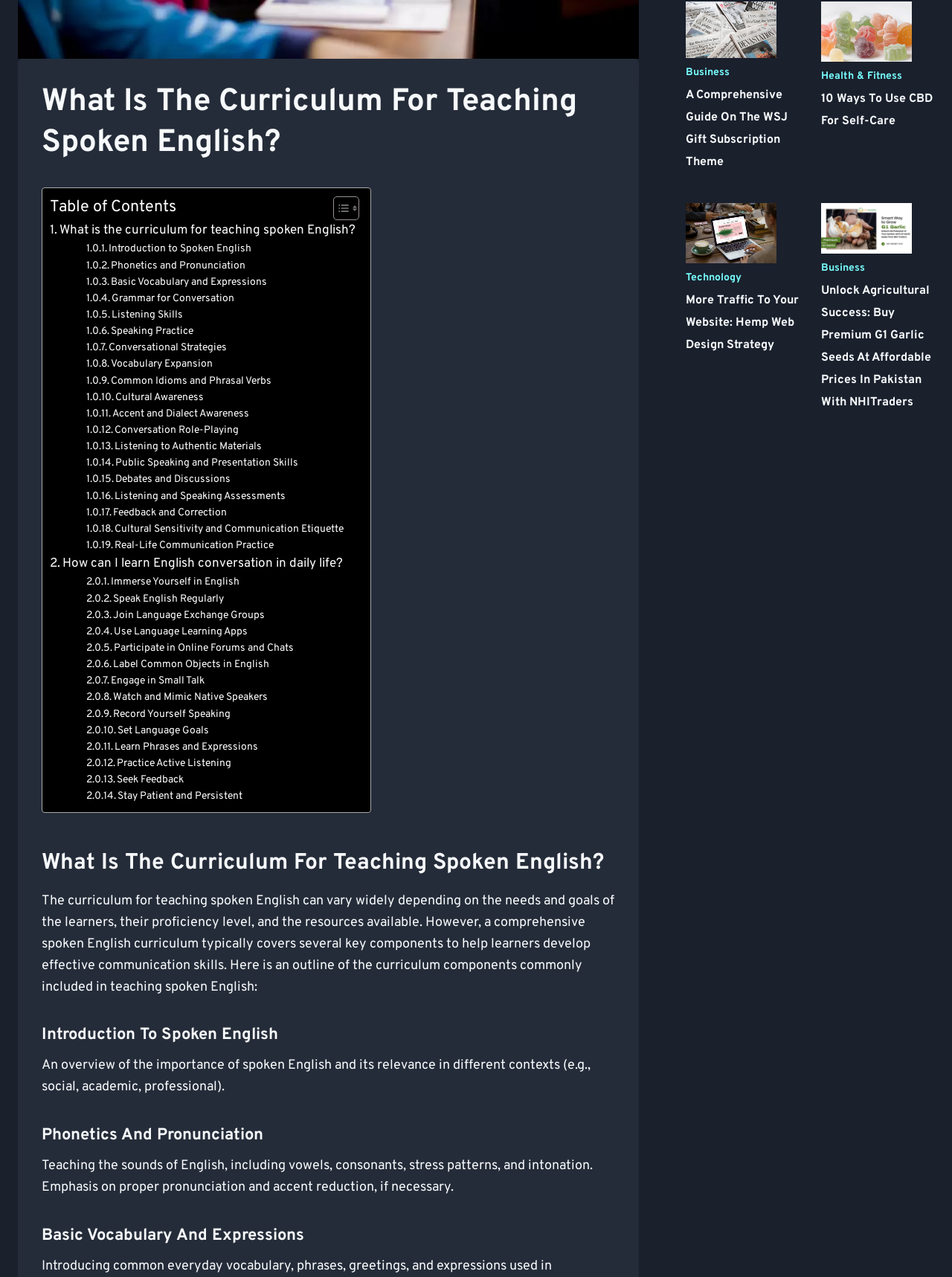Please predict the bounding box coordinates (top-left x, top-left y, bottom-right x, bottom-right y) for the UI element in the screenshot that fits the description: aria-label="British Columbia/Yukon Open Authoring Platform"

None